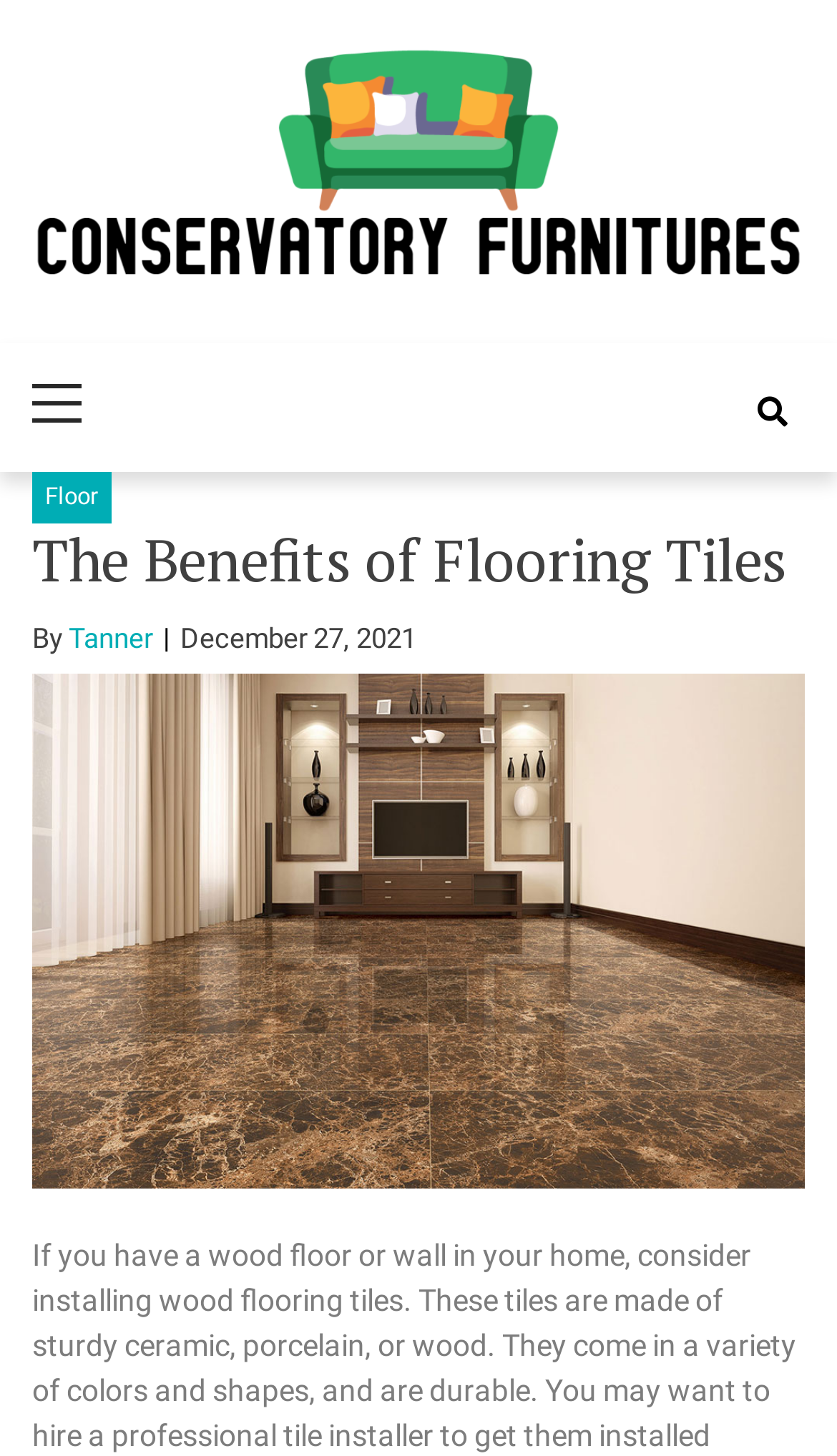Please provide the bounding box coordinates in the format (top-left x, top-left y, bottom-right x, bottom-right y). Remember, all values are floating point numbers between 0 and 1. What is the bounding box coordinate of the region described as: parent_node: Conservatory Furnitures

[0.038, 0.029, 0.962, 0.206]